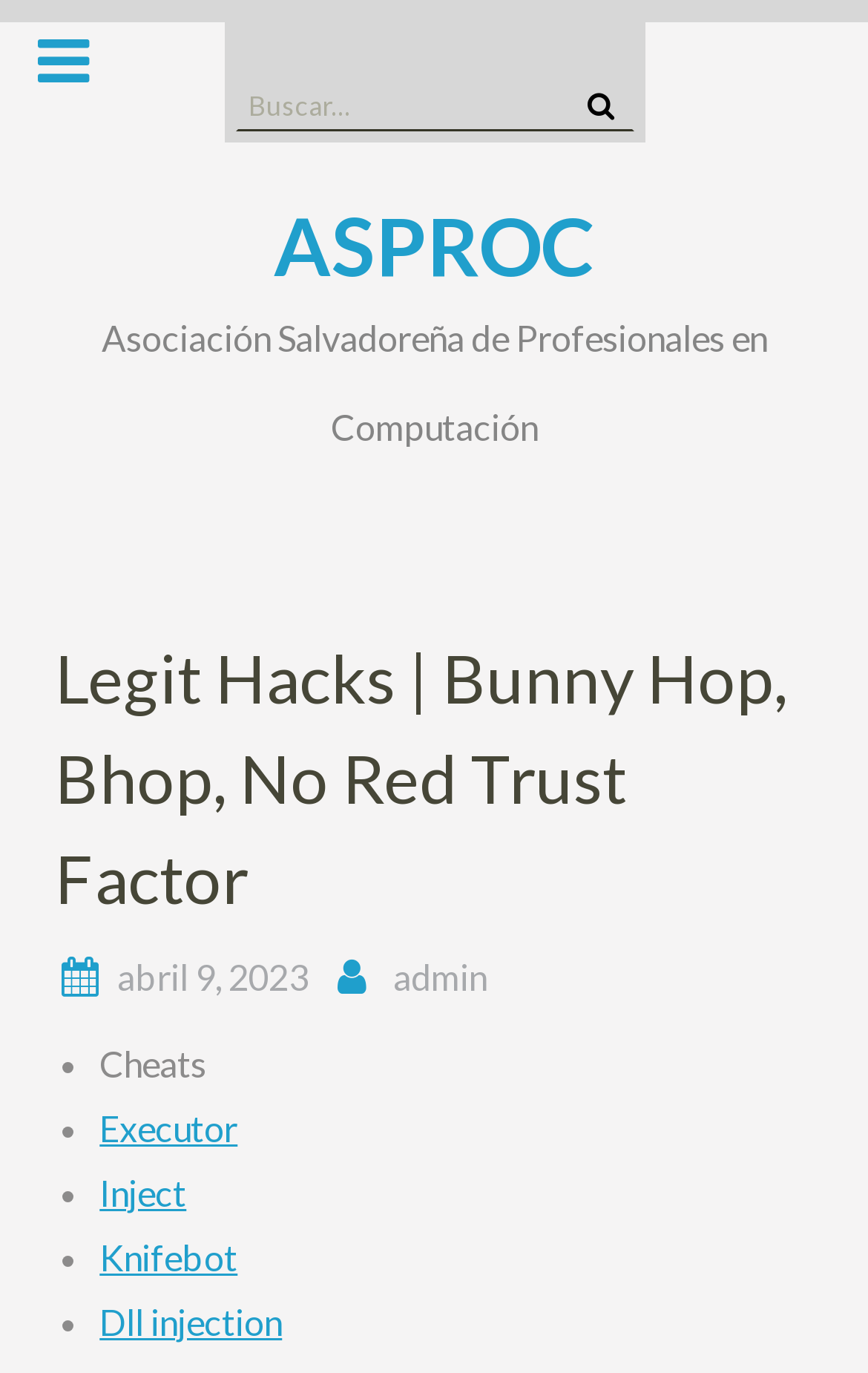Find the bounding box coordinates of the clickable area that will achieve the following instruction: "Search for something".

[0.271, 0.059, 0.729, 0.095]